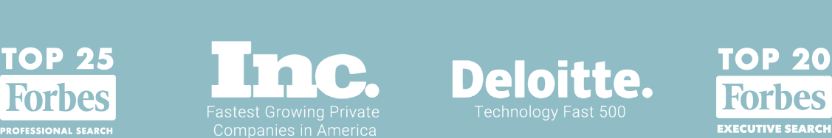Detail every visible element in the image extensively.

The image showcases several prestigious accolades earned by a company. Prominently featured is the "TOP 25" designation by Forbes in the context of professional search services, highlighting the organization's esteemed position within the industry. Adjacent to this, an acknowledgment from Inc. declares the company as one of the "Fastest Growing Private Companies in America," emphasizing its impressive growth trajectory. Additionally, the image includes recognition from Deloitte, labeling the company as part of the "Technology Fast 500," which celebrates innovation and rapid growth in the tech sector. Finally, another mention of "TOP 20" by Forbes reinforces the company's excellence in executive search services, further solidifying its reputation as a leader. The overall presentation reflects both accomplishment and industry relevance, conveyed through a clean and professional design.